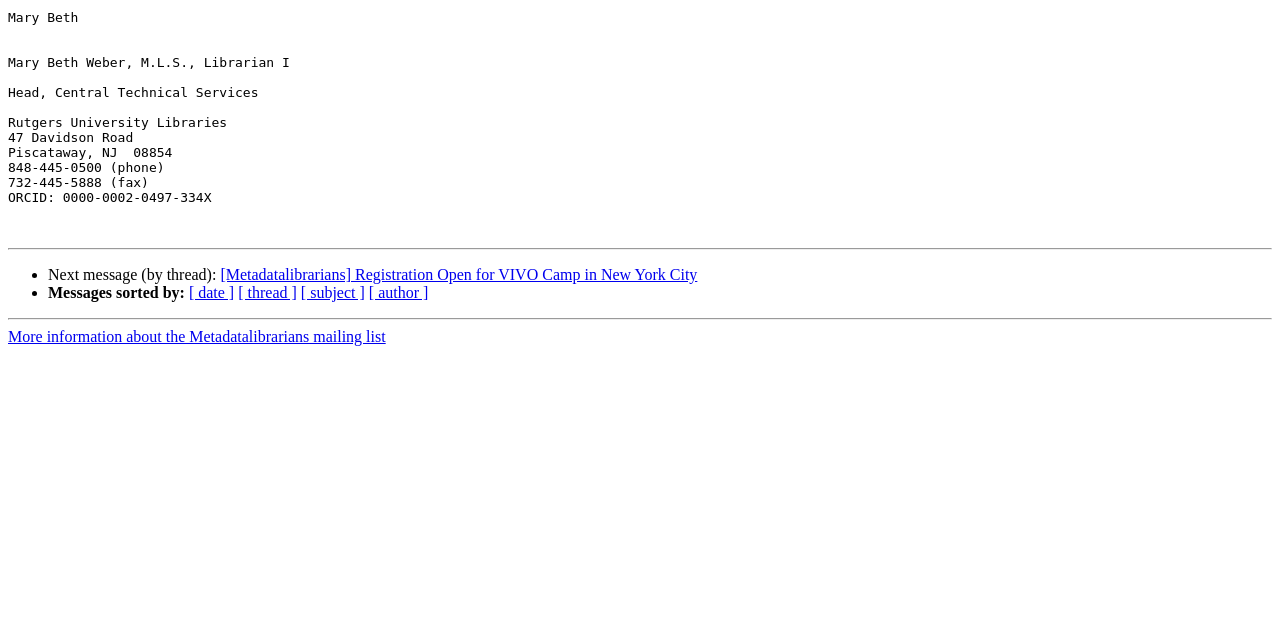Identify the bounding box for the element characterized by the following description: "[ date ]".

[0.148, 0.444, 0.183, 0.471]